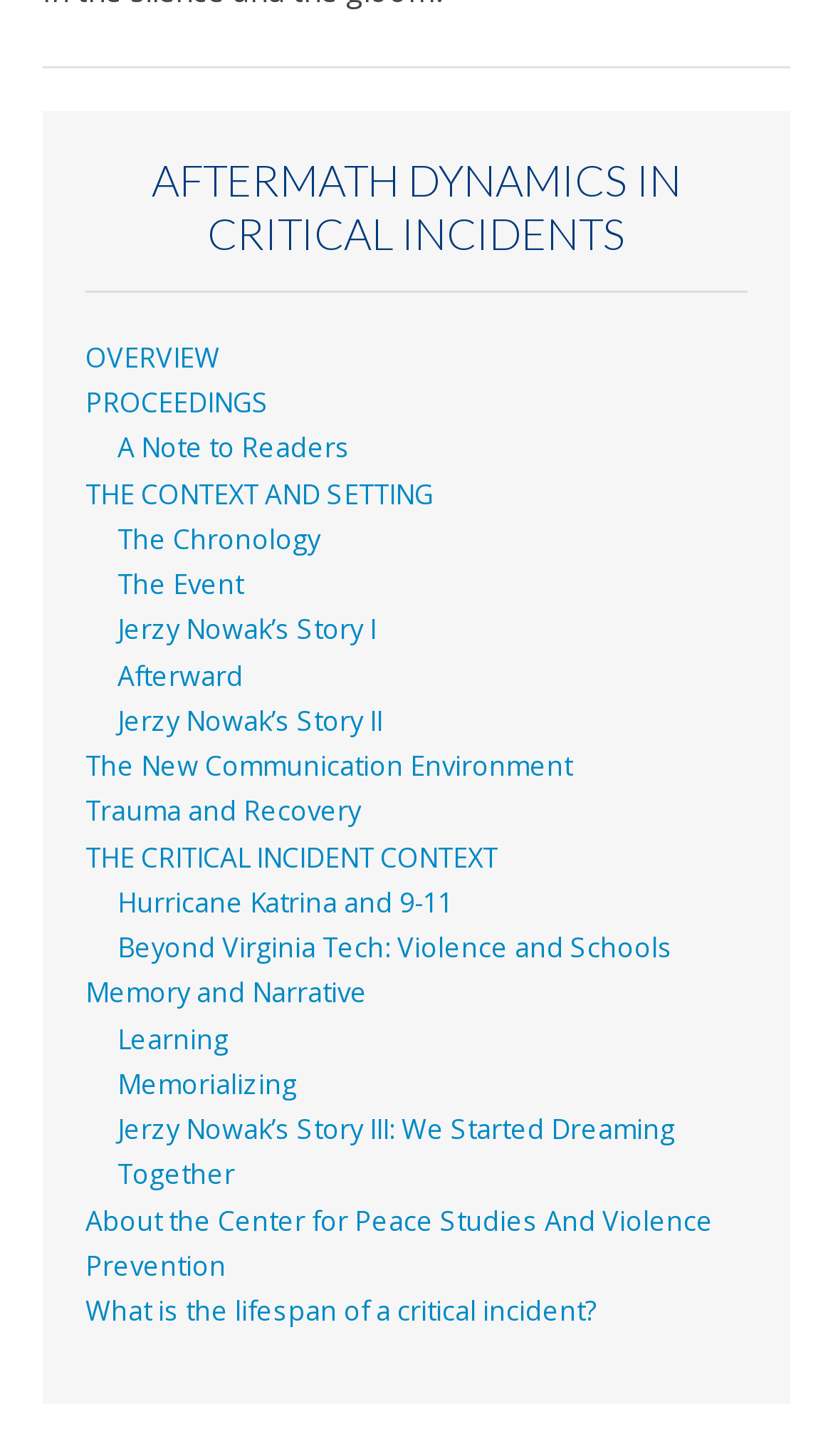What is the first link on the webpage? Refer to the image and provide a one-word or short phrase answer.

OVERVIEW